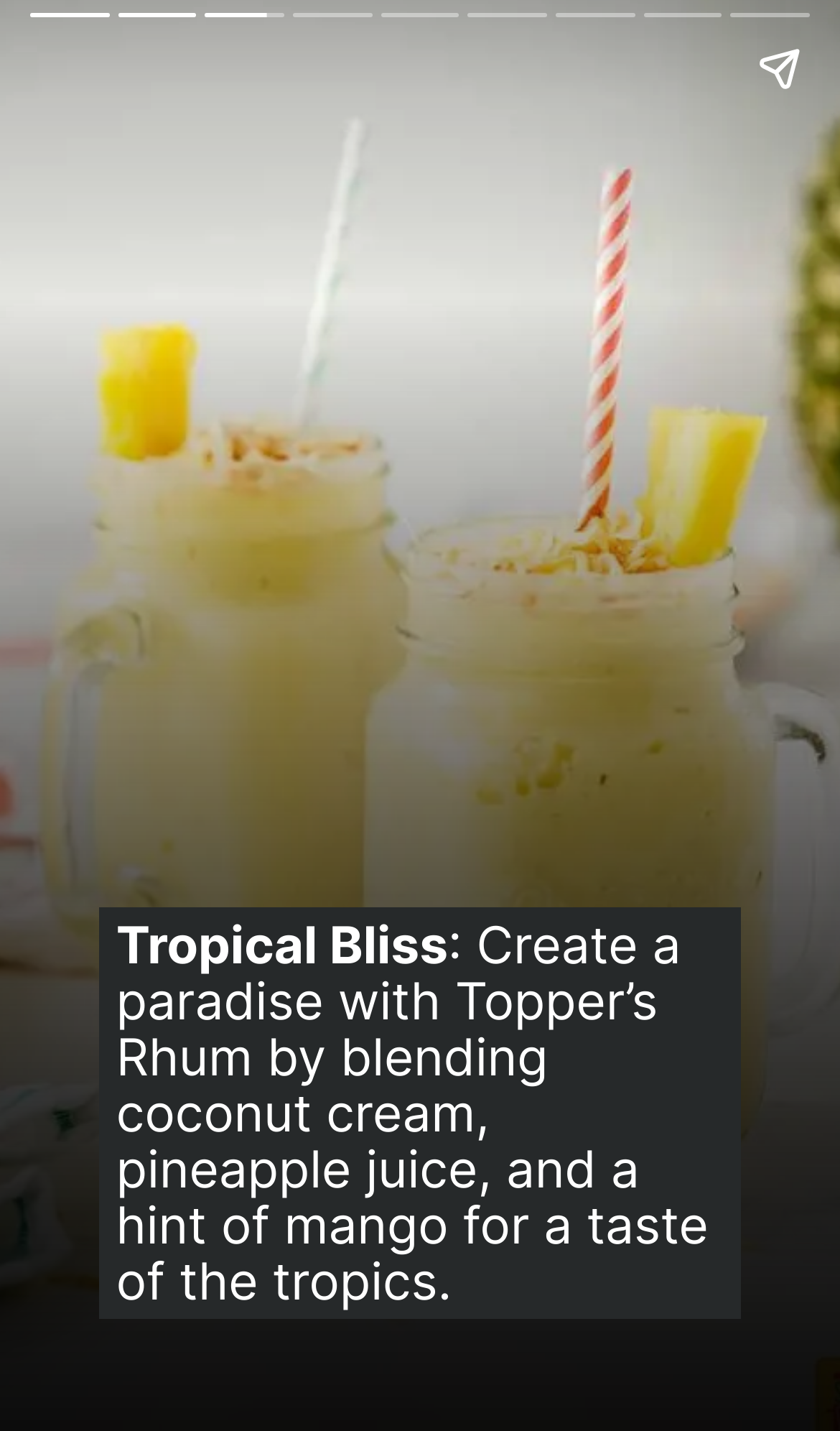Predict the bounding box of the UI element that fits this description: "American Bar Association".

None